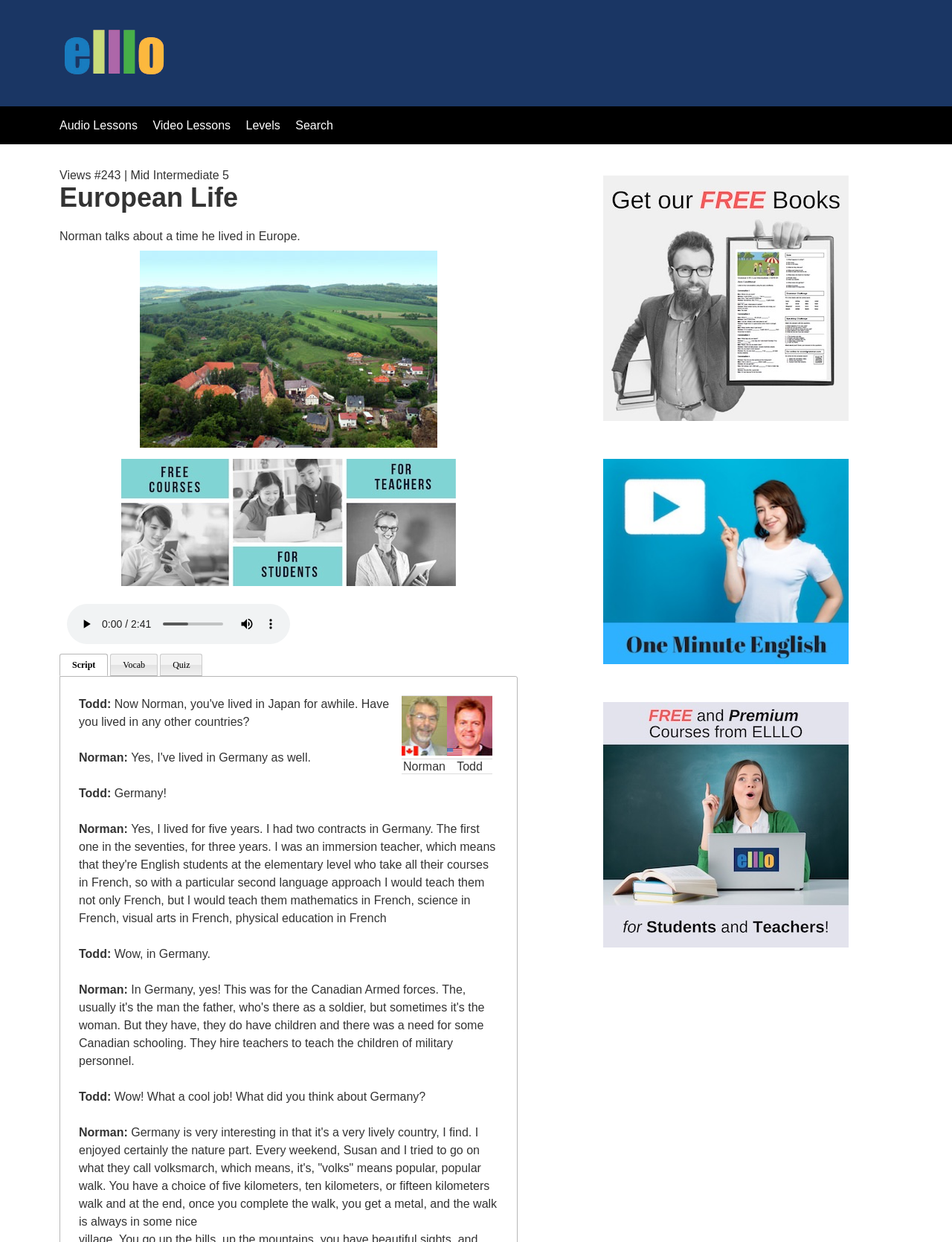Using the description "Levels", predict the bounding box of the relevant HTML element.

[0.258, 0.096, 0.298, 0.106]